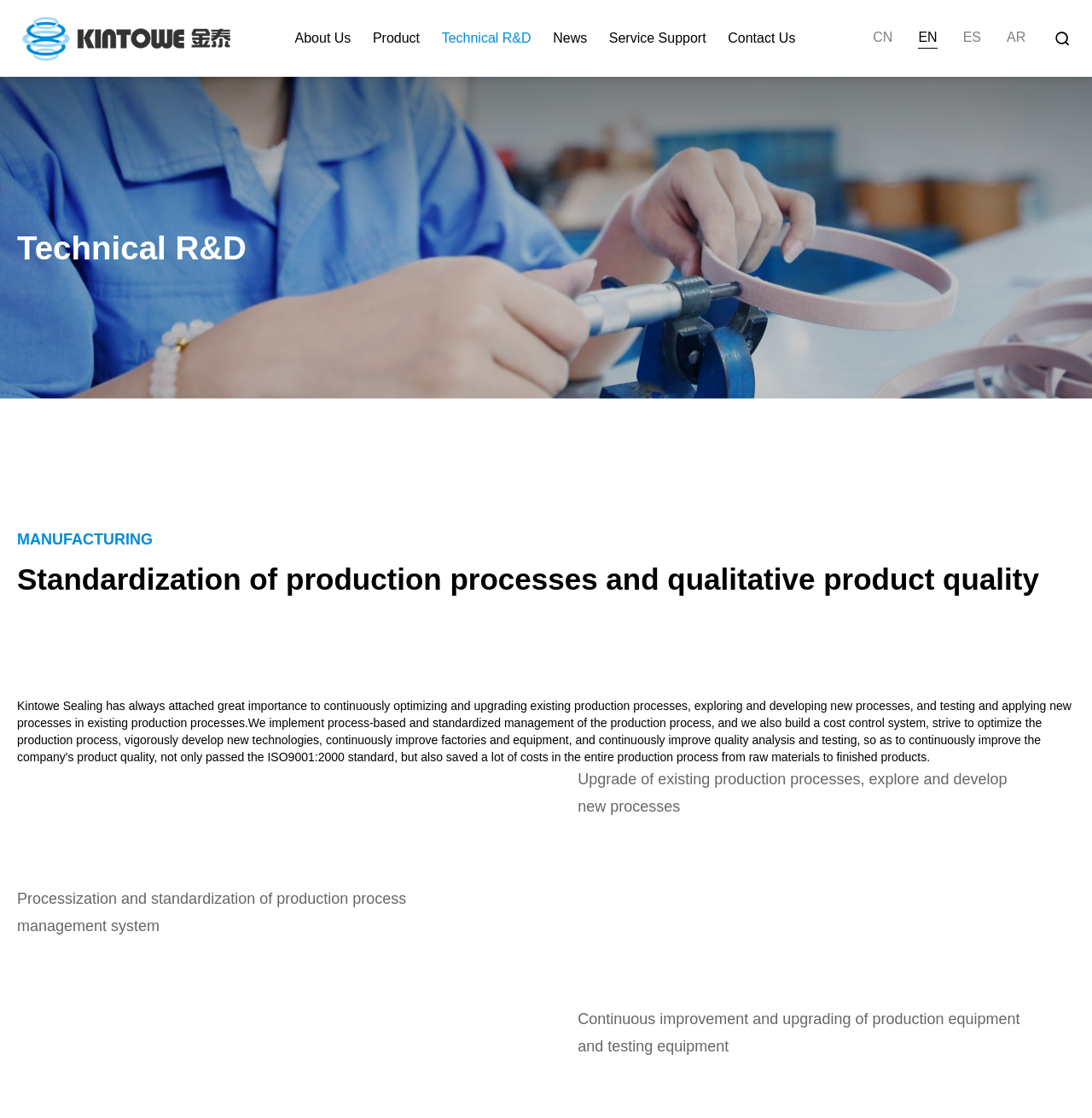Please determine the bounding box coordinates of the section I need to click to accomplish this instruction: "View topic 'DeepAR not working in IOS 17, Android SDK Tags'".

None